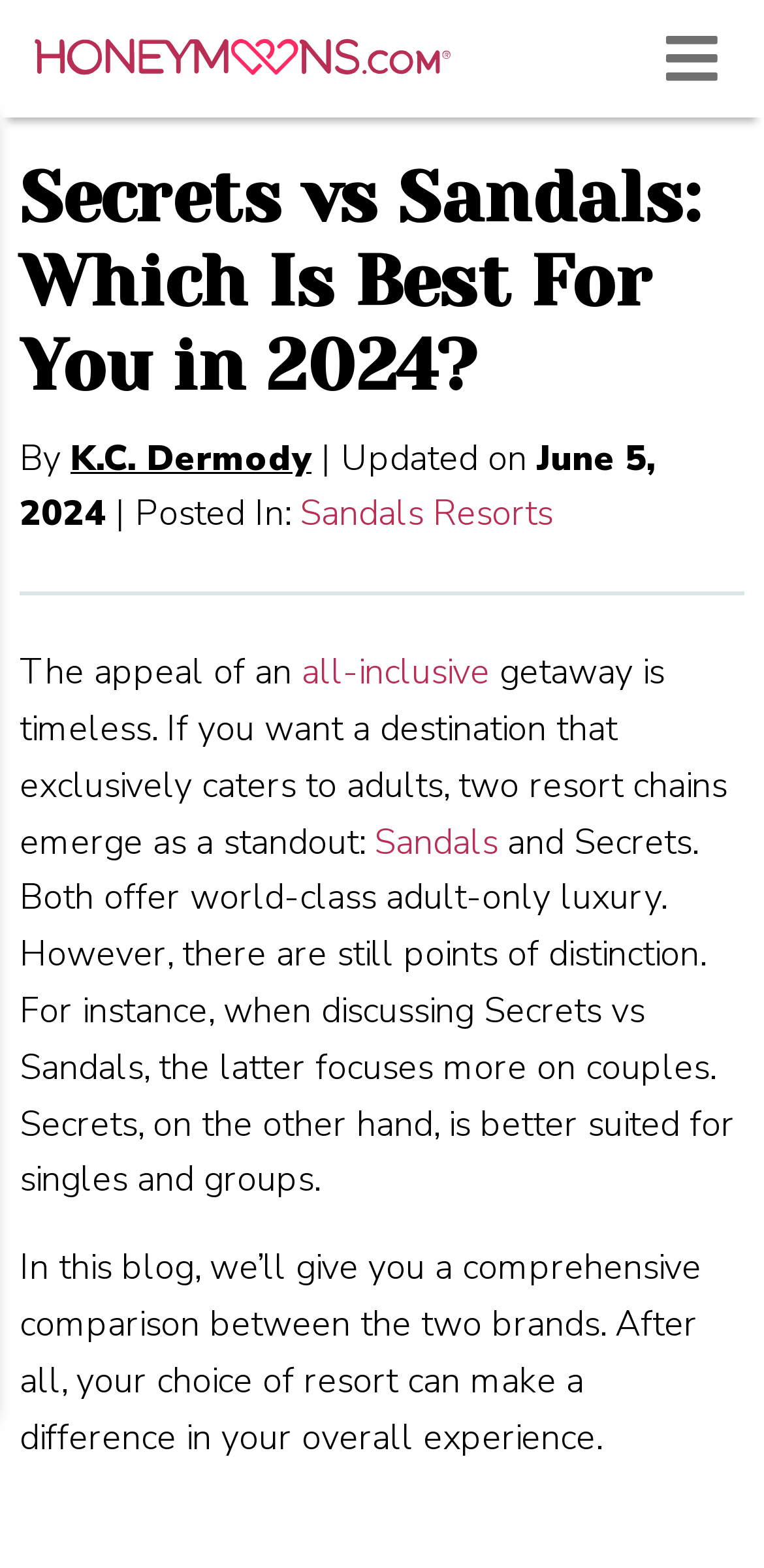Give a one-word or short-phrase answer to the following question: 
What type of resorts are discussed in this article?

Adults-only